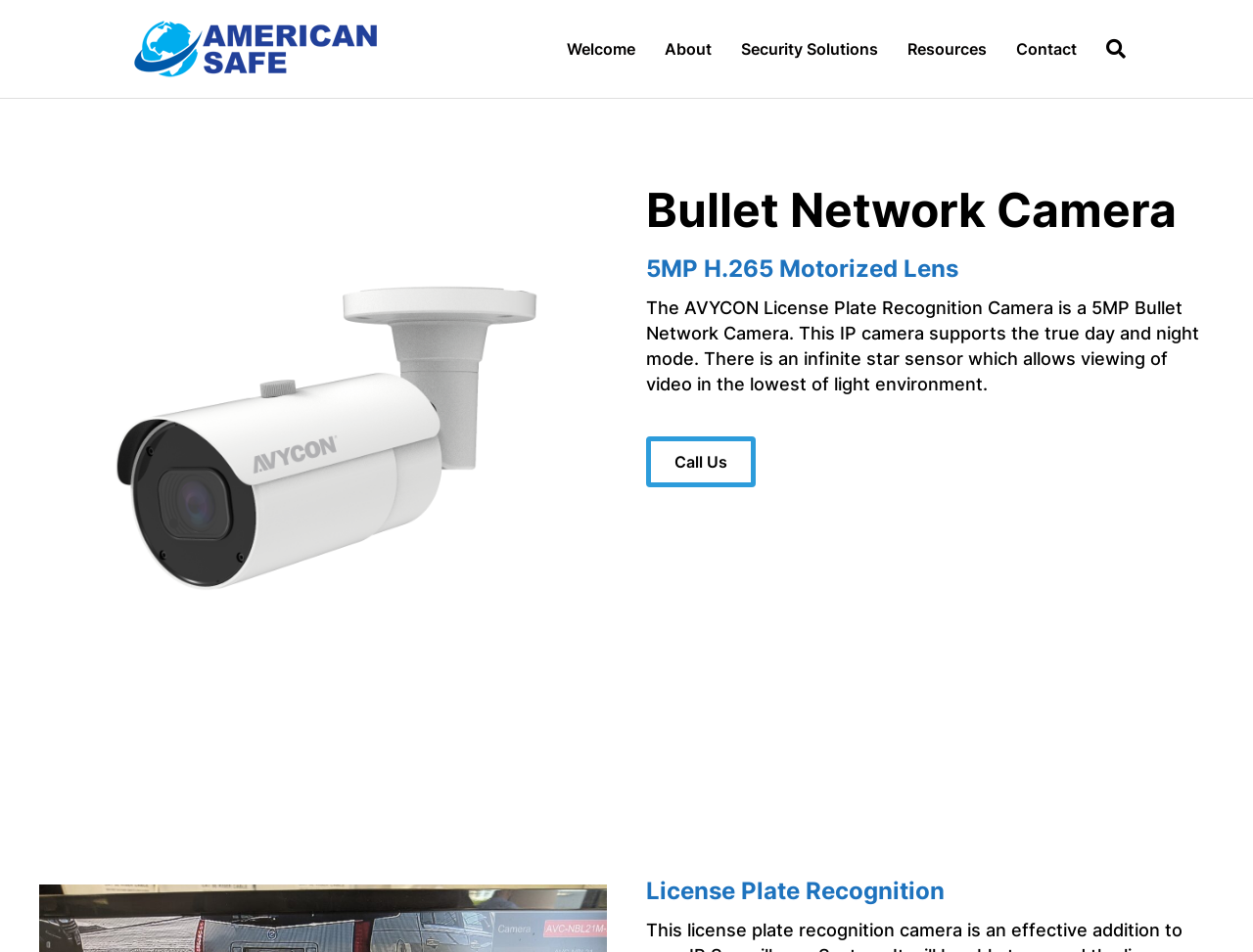Can you determine the bounding box coordinates of the area that needs to be clicked to fulfill the following instruction: "Go to the 'Giving' page"?

None